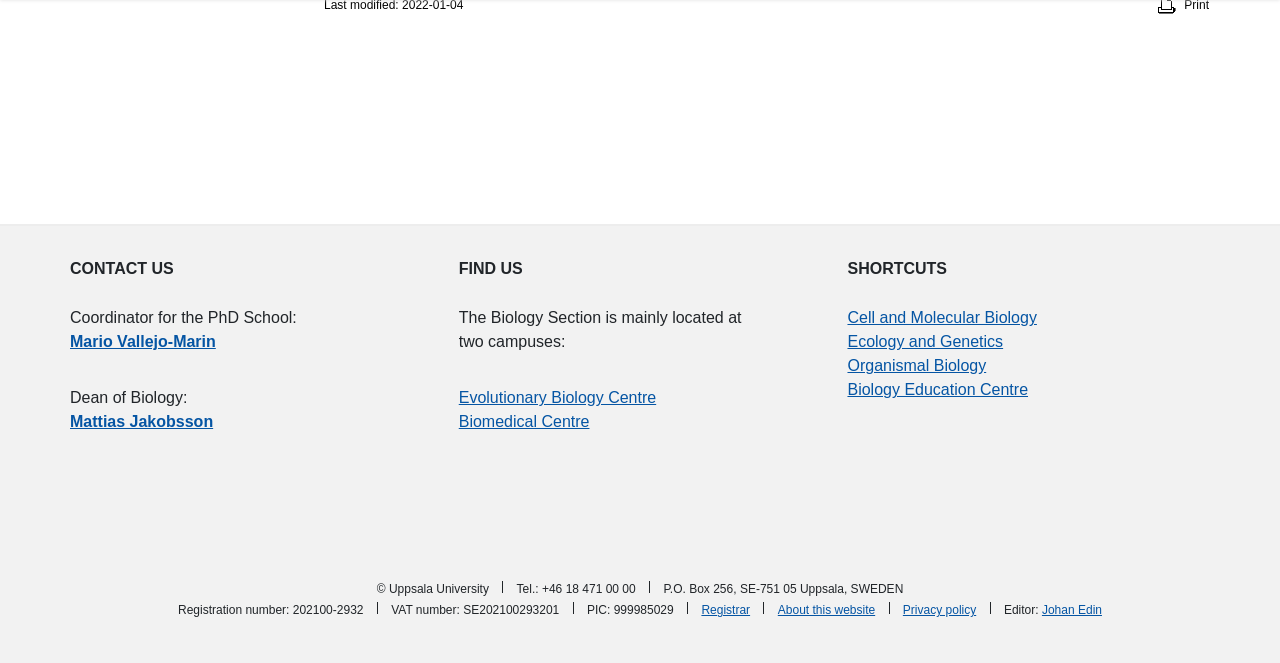Determine the bounding box coordinates of the clickable area required to perform the following instruction: "Contact Mario Vallejo-Marin". The coordinates should be represented as four float numbers between 0 and 1: [left, top, right, bottom].

[0.055, 0.503, 0.169, 0.528]